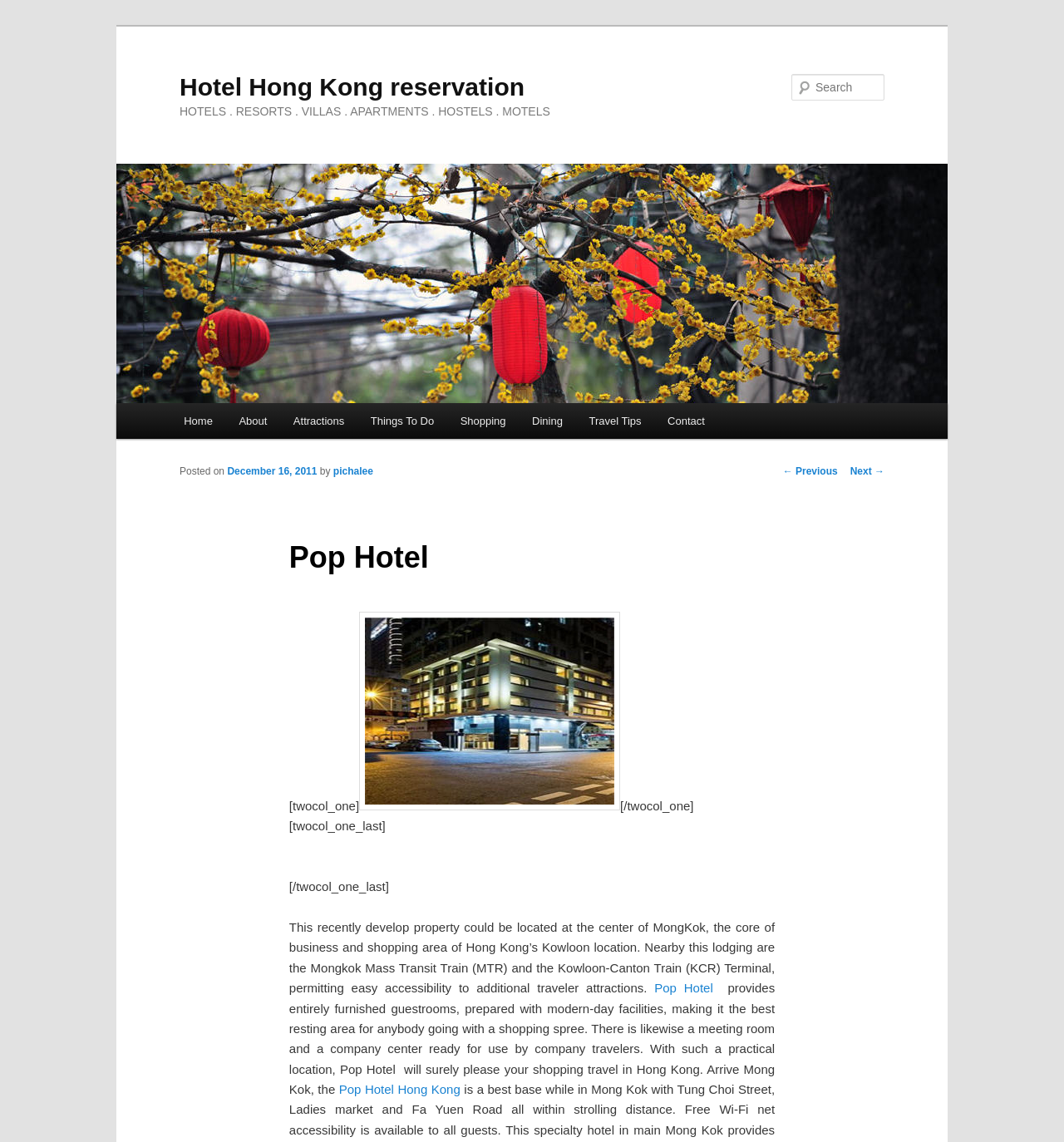Please extract the primary headline from the webpage.

Hotel Hong Kong reservation